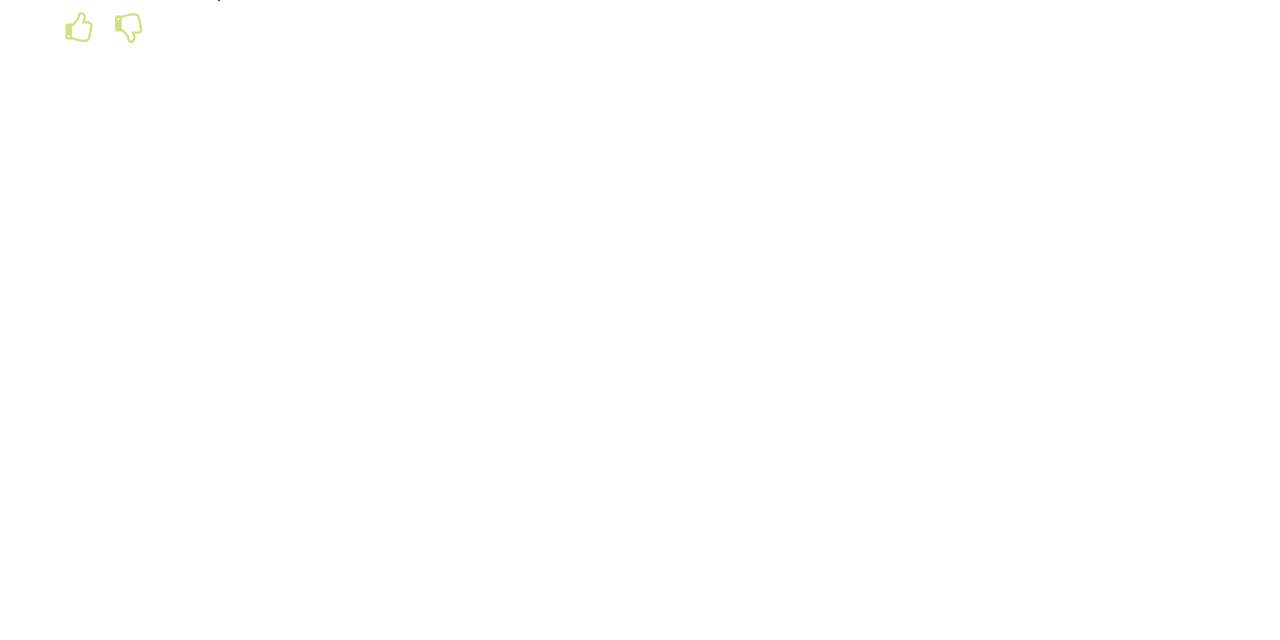Identify the bounding box of the UI element that matches this description: "Download DoubleDips 2.0.1".

None